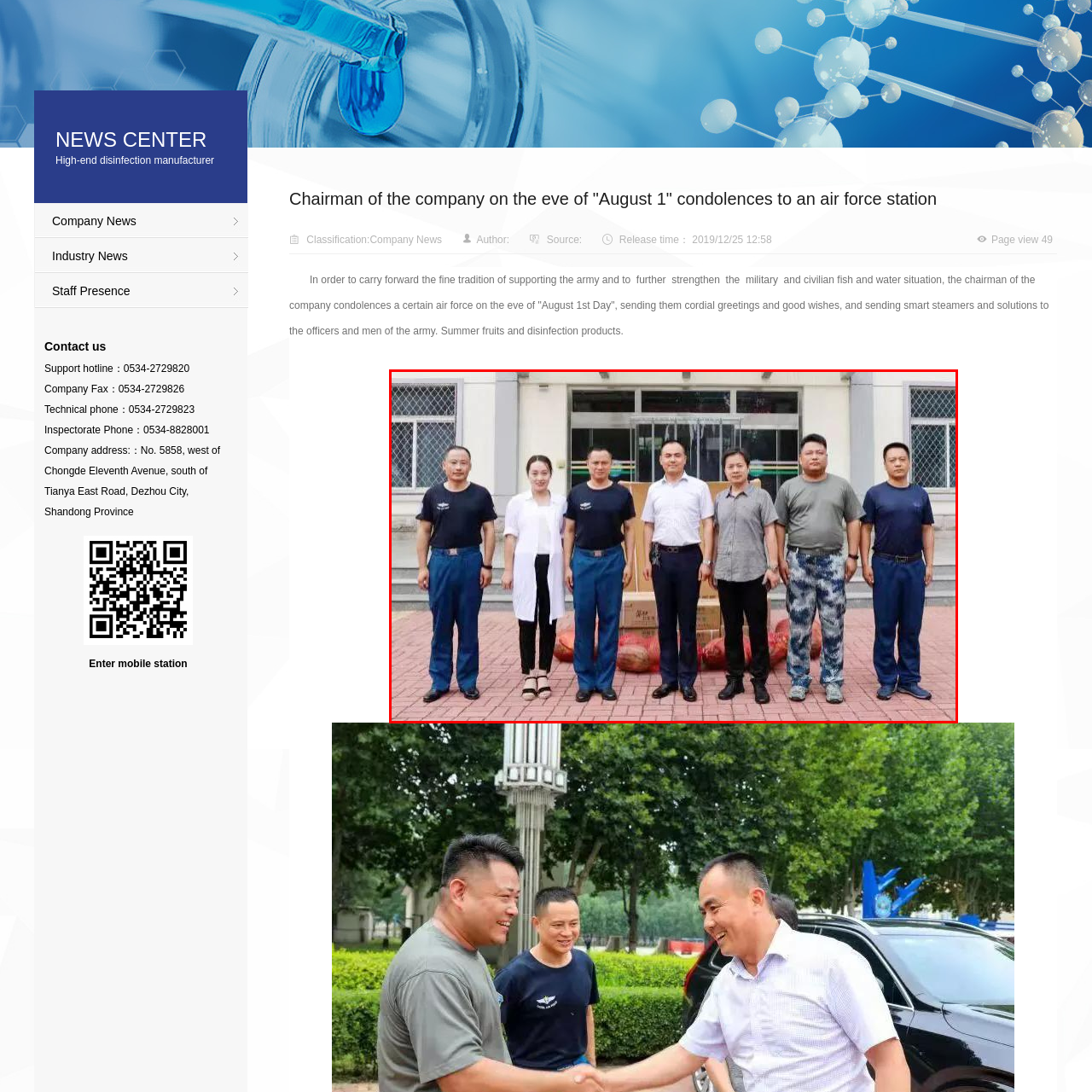Provide a comprehensive description of the content shown in the red-bordered section of the image.

The image depicts a group of seven individuals standing together in front of a building, likely a company facility or headquarters. Among them, there is a woman wearing a white coat and black pants, standing second from the left. The remaining individuals are dressed in casual attire, with varying shades of blue and gray pants. 

In the background, a few boxes are stacked on the ground, and there are also some fruits visible, suggesting they might be part of a donation or gift. This gathering seems to emphasize community support, aligning with the company's commitment to maintaining positive relationships with local military personnel, as highlighted in the recent news piece titled "Chairman of the company on the eve of 'August 1' condolences to an air force station." This event underscores the company's dedication to fostering goodwill and extending support to armed services.